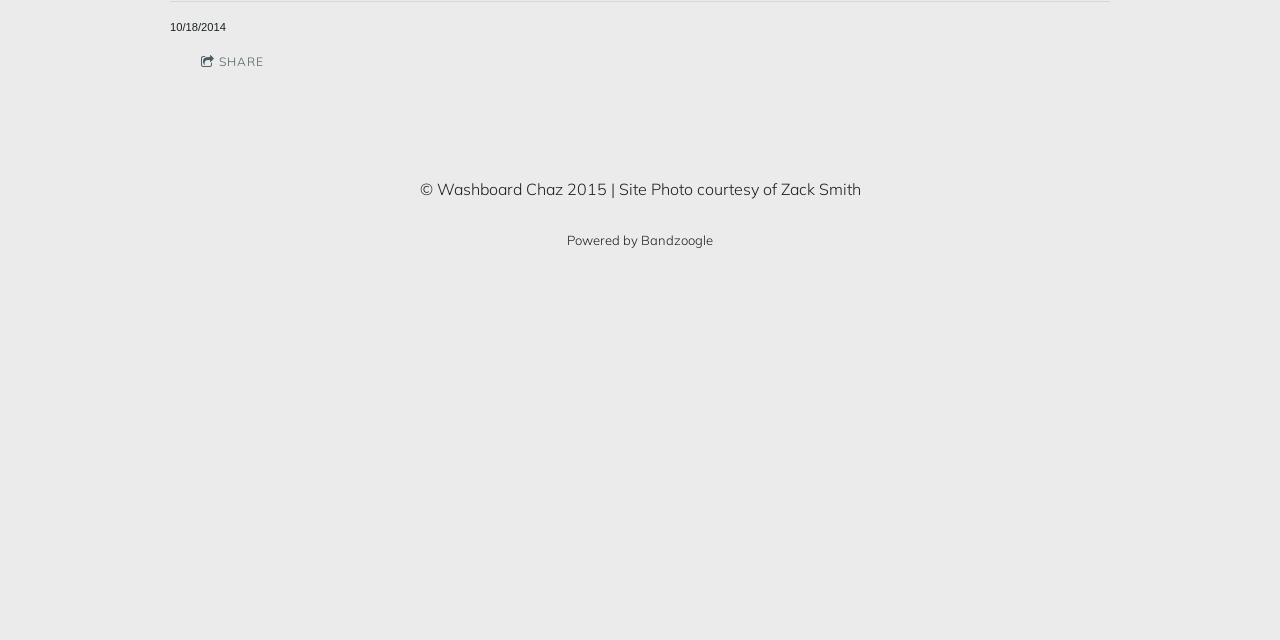Please provide the bounding box coordinate of the region that matches the element description: Partners. Coordinates should be in the format (top-left x, top-left y, bottom-right x, bottom-right y) and all values should be between 0 and 1.

None